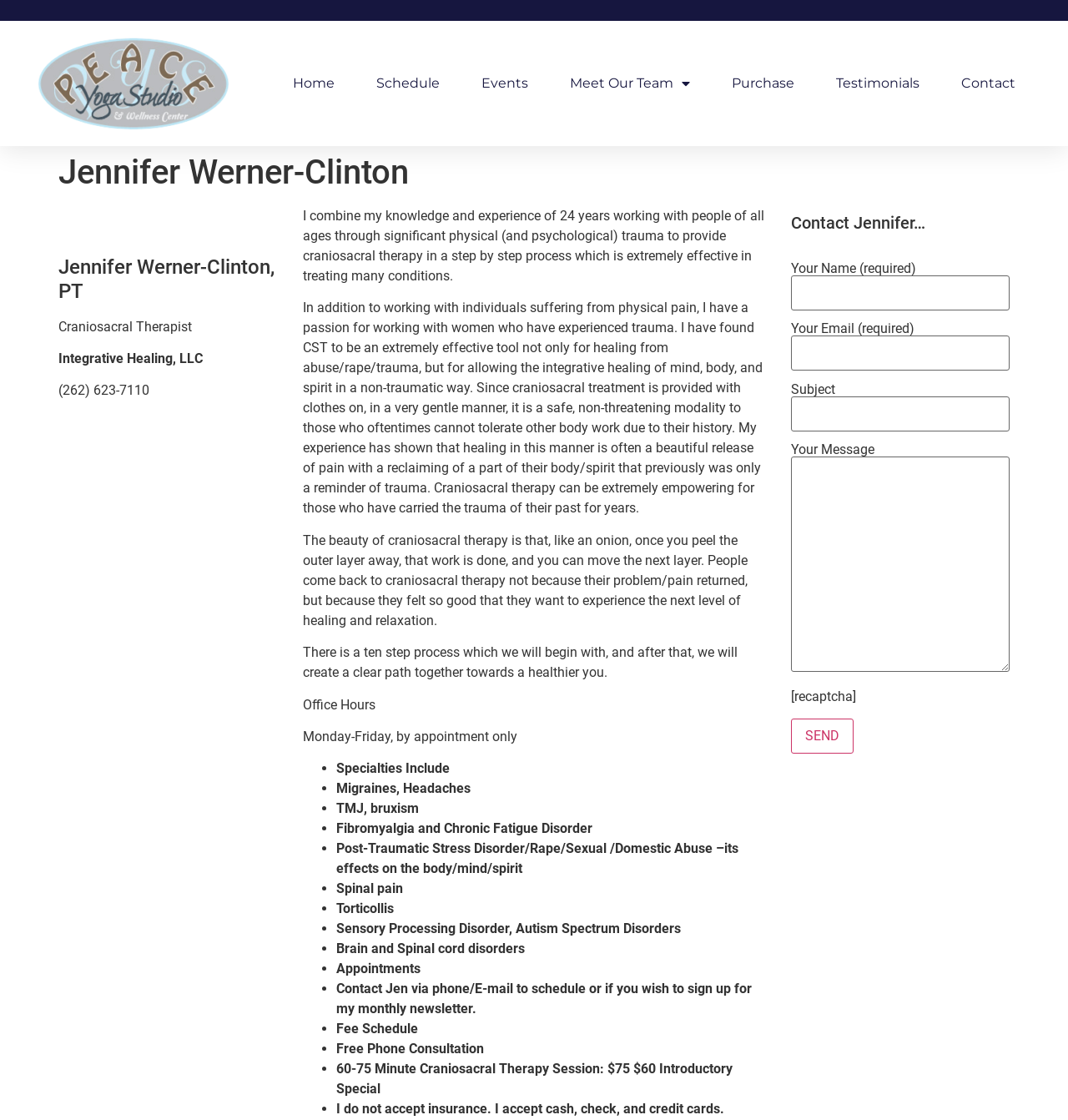Answer the question below in one word or phrase:
What is Jennifer Werner-Clinton's profession?

Craniosacral Therapist